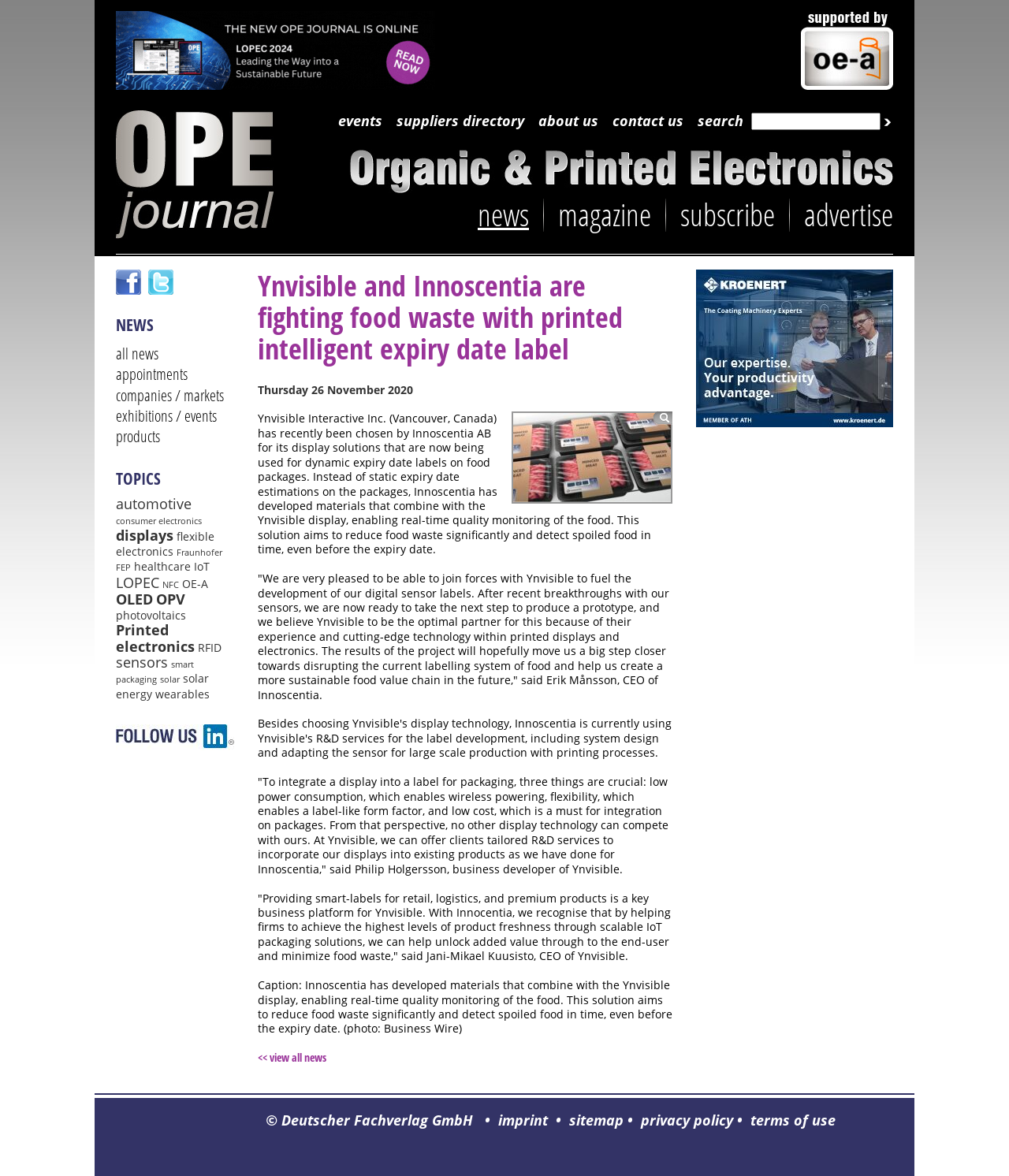Please identify the bounding box coordinates of the element on the webpage that should be clicked to follow this instruction: "Go to OPE Journal". The bounding box coordinates should be given as four float numbers between 0 and 1, formatted as [left, top, right, bottom].

[0.115, 0.094, 0.271, 0.203]